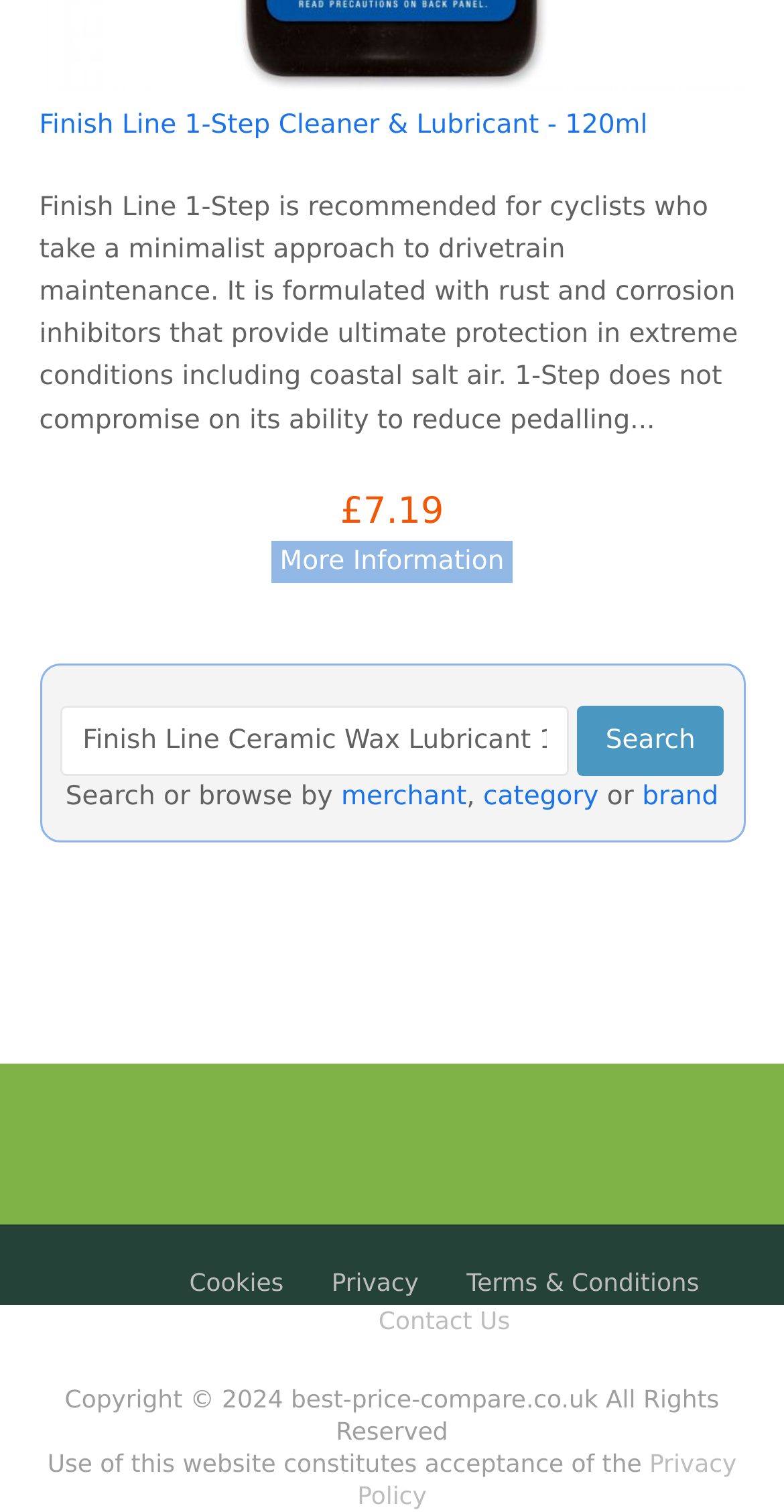What is the purpose of Finish Line 1-Step Cleaner & Lubricant?
From the screenshot, supply a one-word or short-phrase answer.

For cyclists' drivetrain maintenance